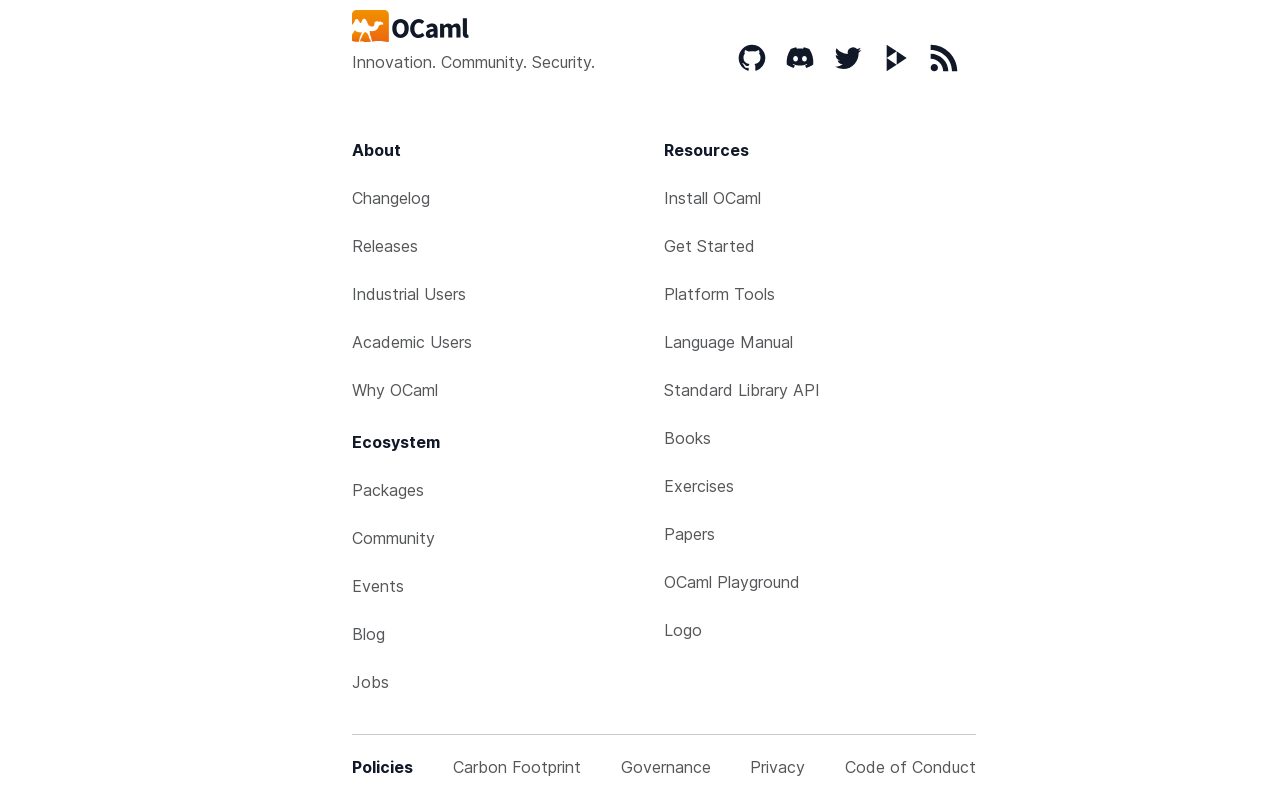What is the second ecosystem link?
Answer the question in a detailed and comprehensive manner.

The second ecosystem link can be found in the 'Ecosystem' section, which is located on the left side of the webpage. The second link in this section is 'Community'.